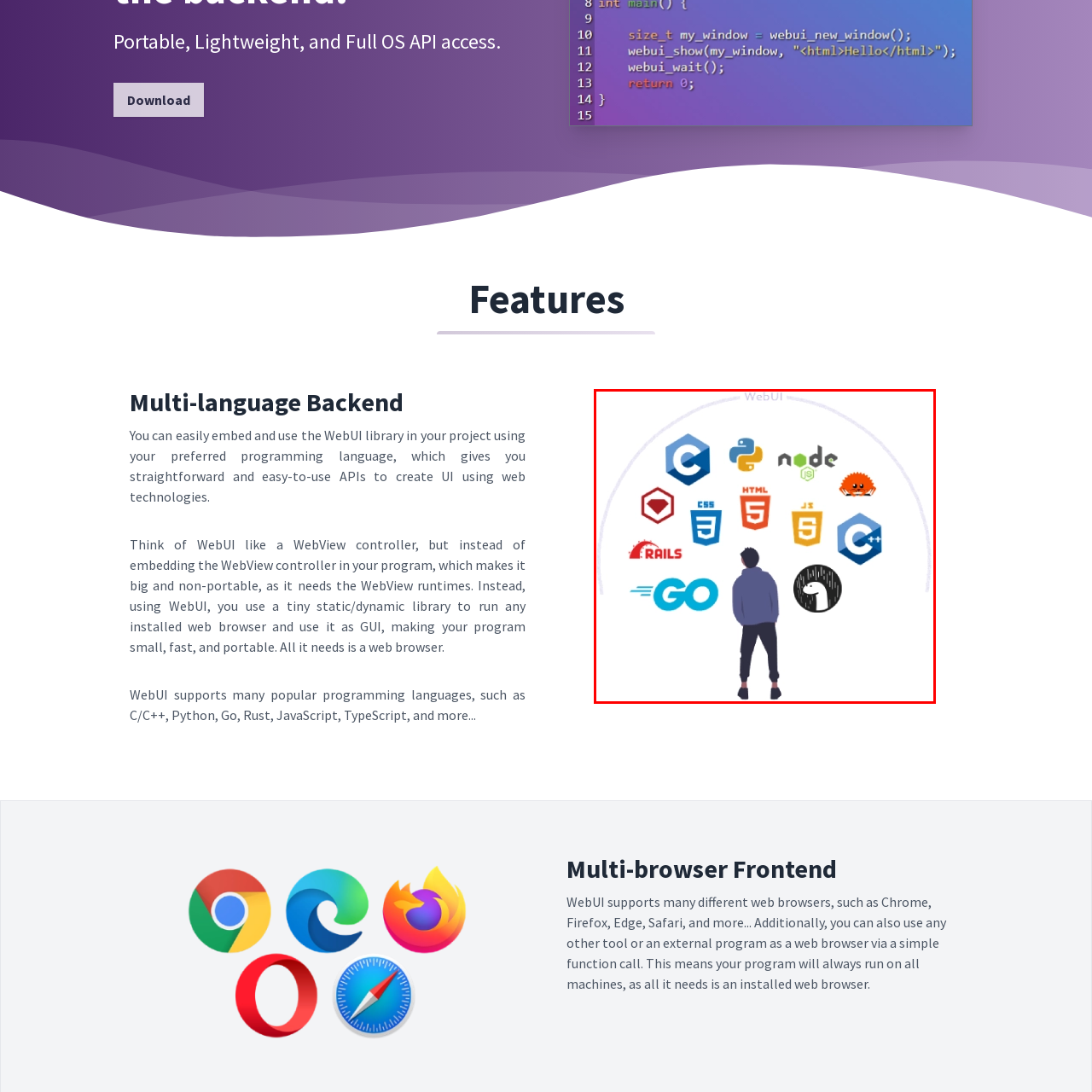Craft a detailed and vivid caption for the image that is highlighted by the red frame.

The image illustrates a person standing in front of a semicircle of logos representing various programming languages and technologies supported by the WebUI library. Prominent logos include those for C, Python, Node.js, JavaScript, HTML5, CSS, C++, Go, and Ruby on Rails. The character is depicted in a casual stance, likely contemplating the versatility of WebUI, which allows developers to create user interfaces using these popular programming languages. Above the collection of logos, the label "WebUI" signifies the overarching theme of the image, emphasizing the library's capability to facilitate multi-language backend support for seamless web technology integration.